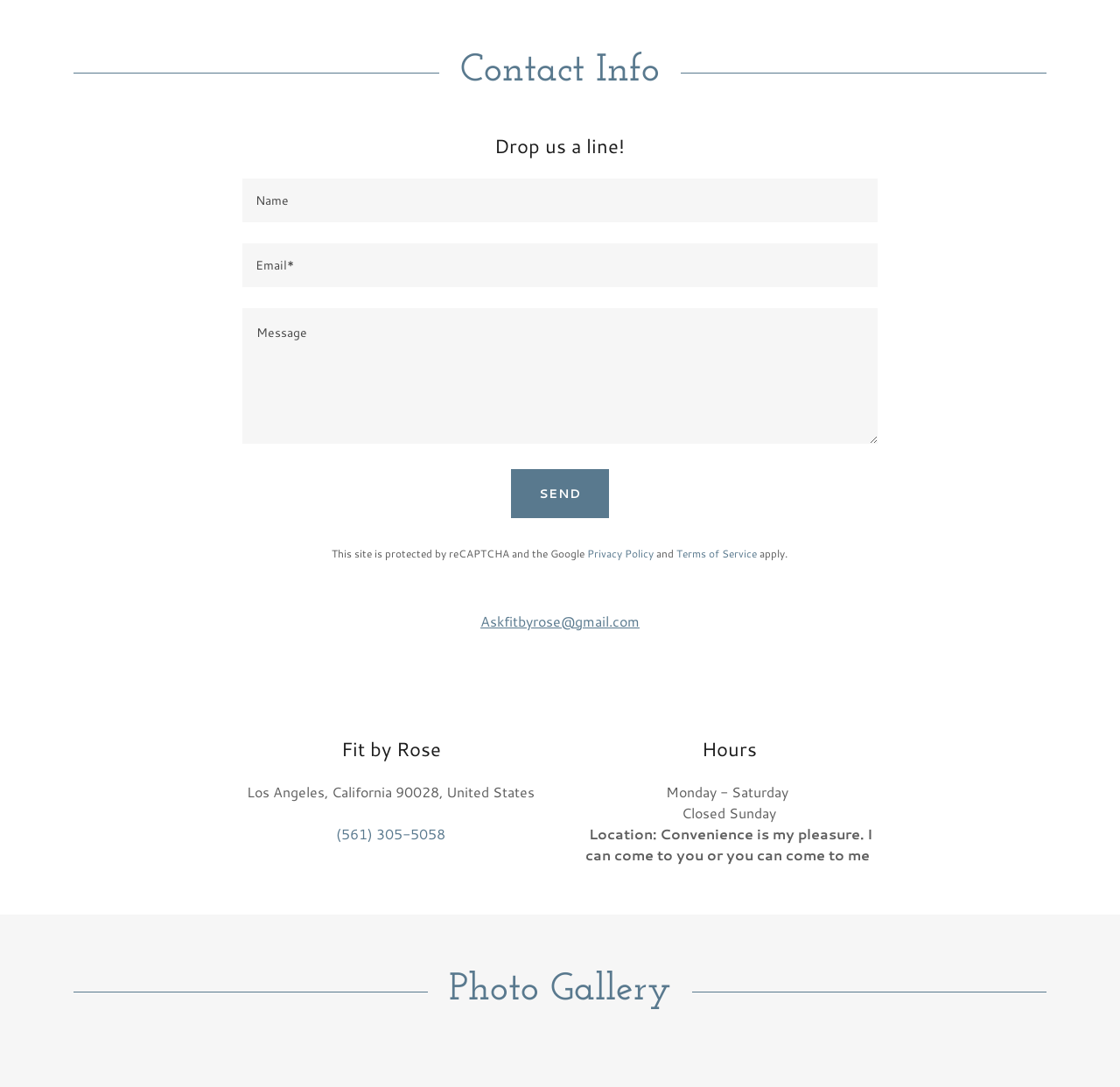What is the purpose of the contact form?
Using the image as a reference, answer the question in detail.

The purpose of the contact form can be inferred from the heading element with the text 'Drop us a line!' and the presence of a 'SEND' button, indicating that the form is used to send a message.